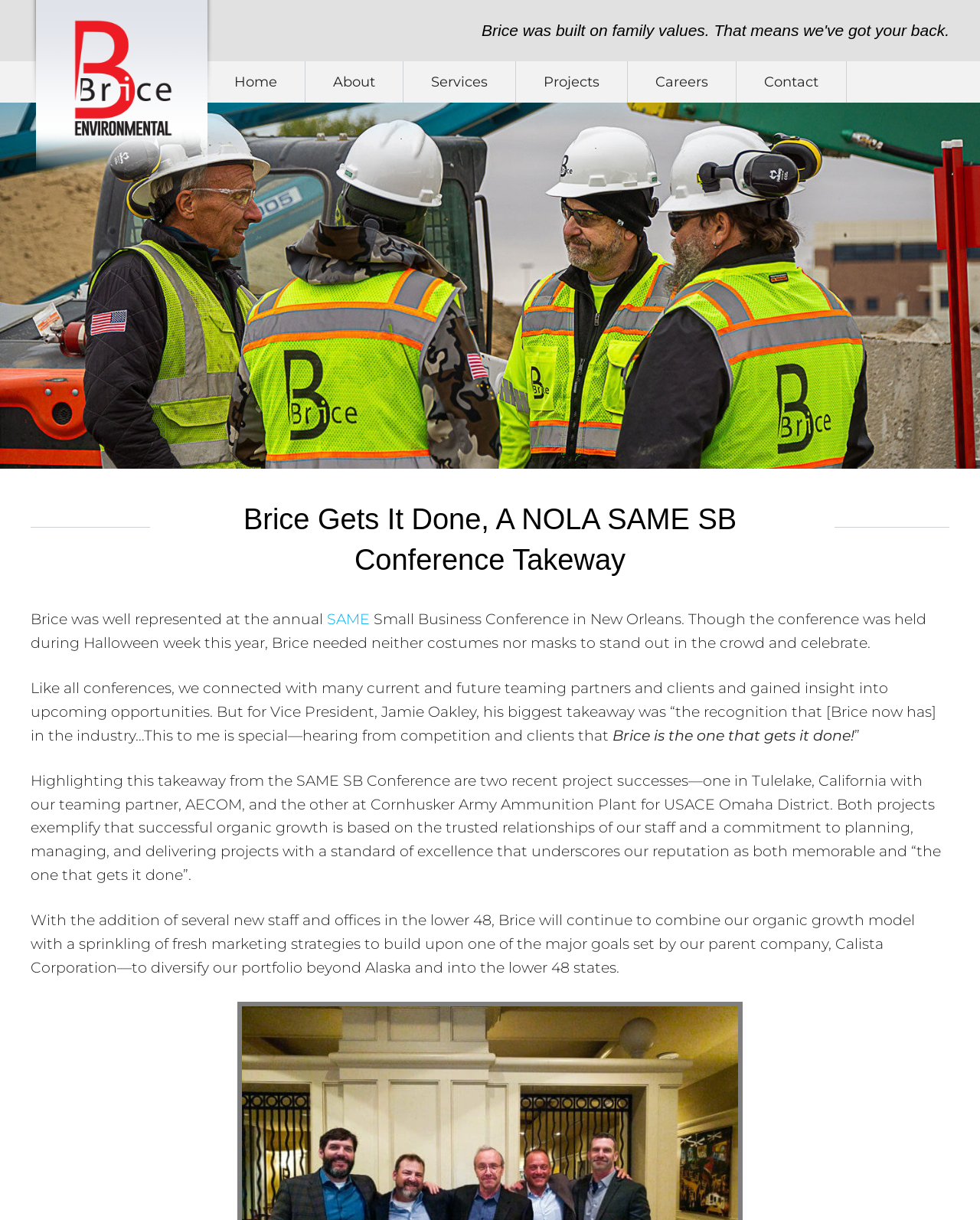Can you identify the bounding box coordinates of the clickable region needed to carry out this instruction: 'Visit the SAME website'? The coordinates should be four float numbers within the range of 0 to 1, stated as [left, top, right, bottom].

[0.334, 0.501, 0.381, 0.515]